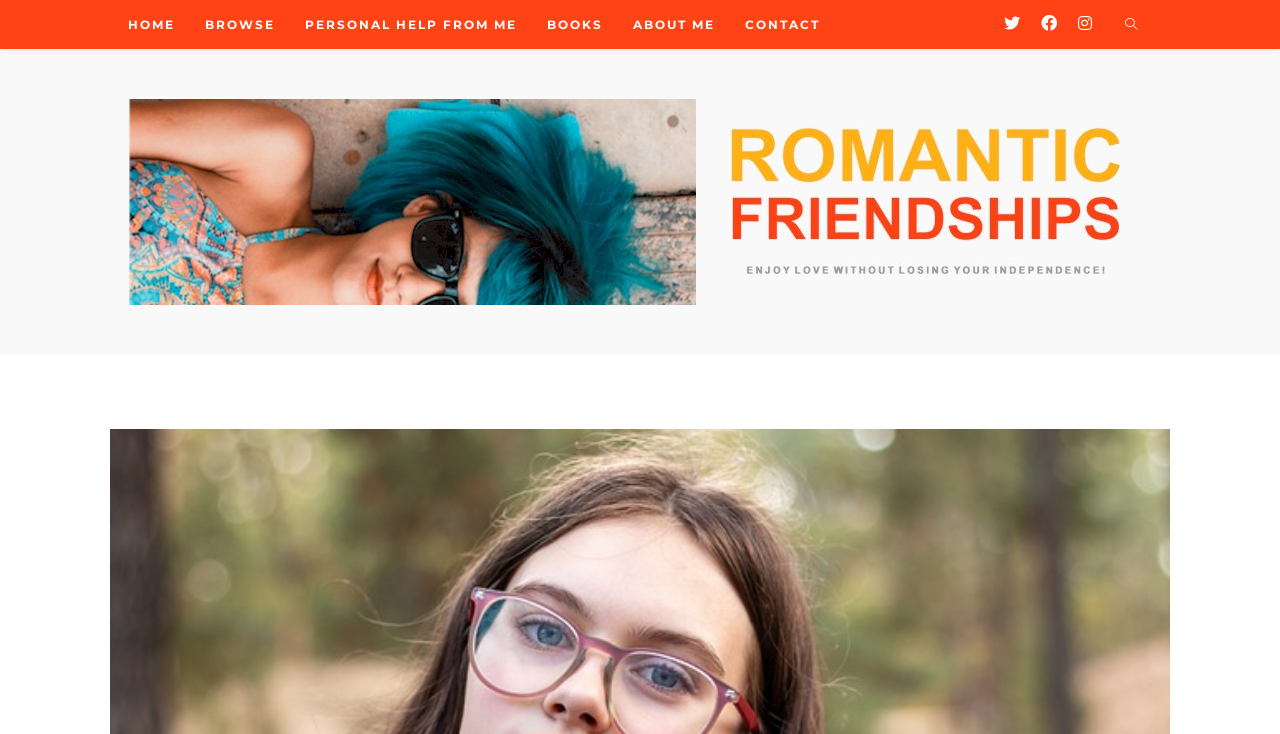Please identify the coordinates of the bounding box that should be clicked to fulfill this instruction: "go to home page".

[0.088, 0.0, 0.148, 0.067]